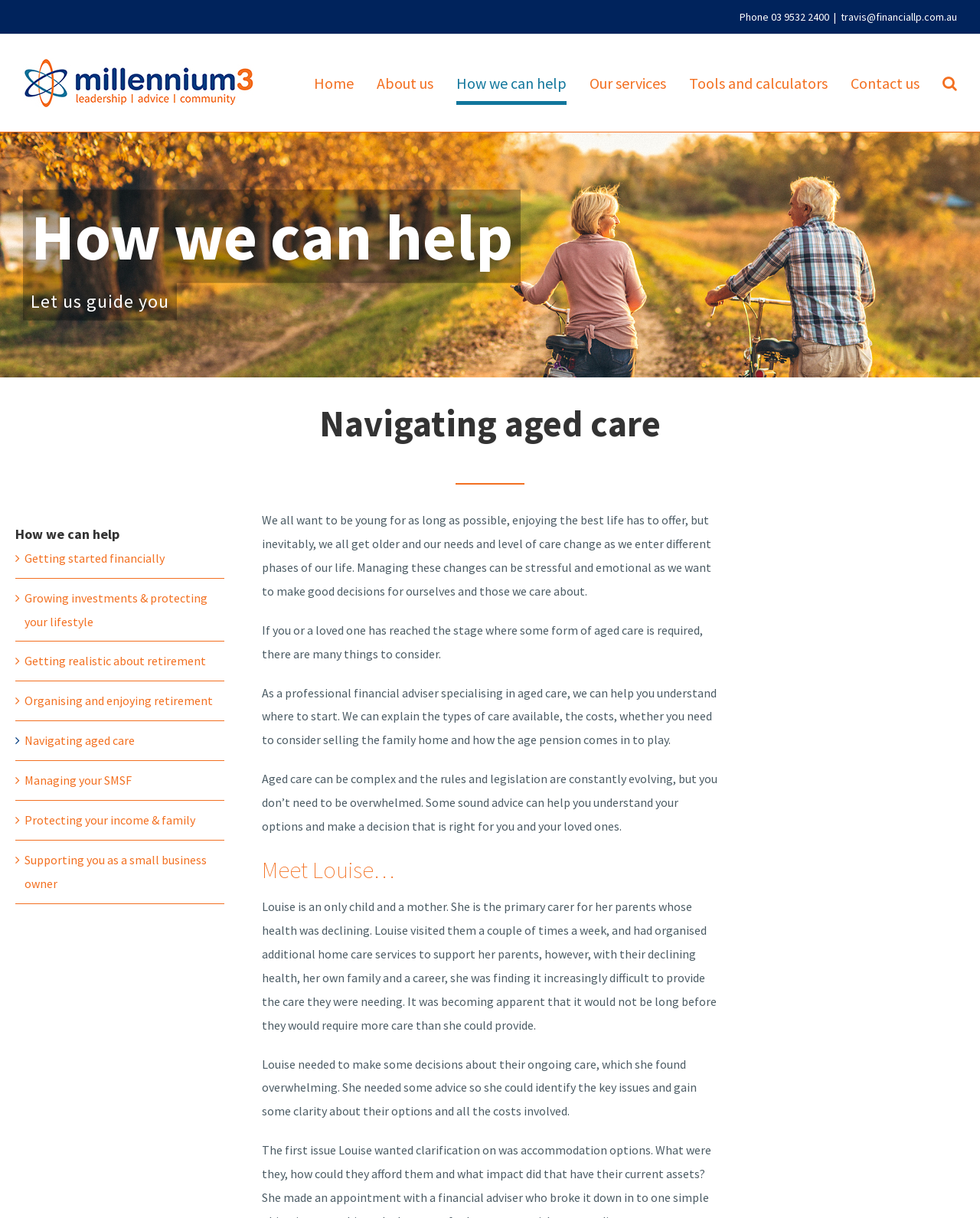What is the phone number to contact?
Use the information from the image to give a detailed answer to the question.

I found the phone number by looking at the top-right corner of the webpage, where it says 'Phone 03 9532 2400'.